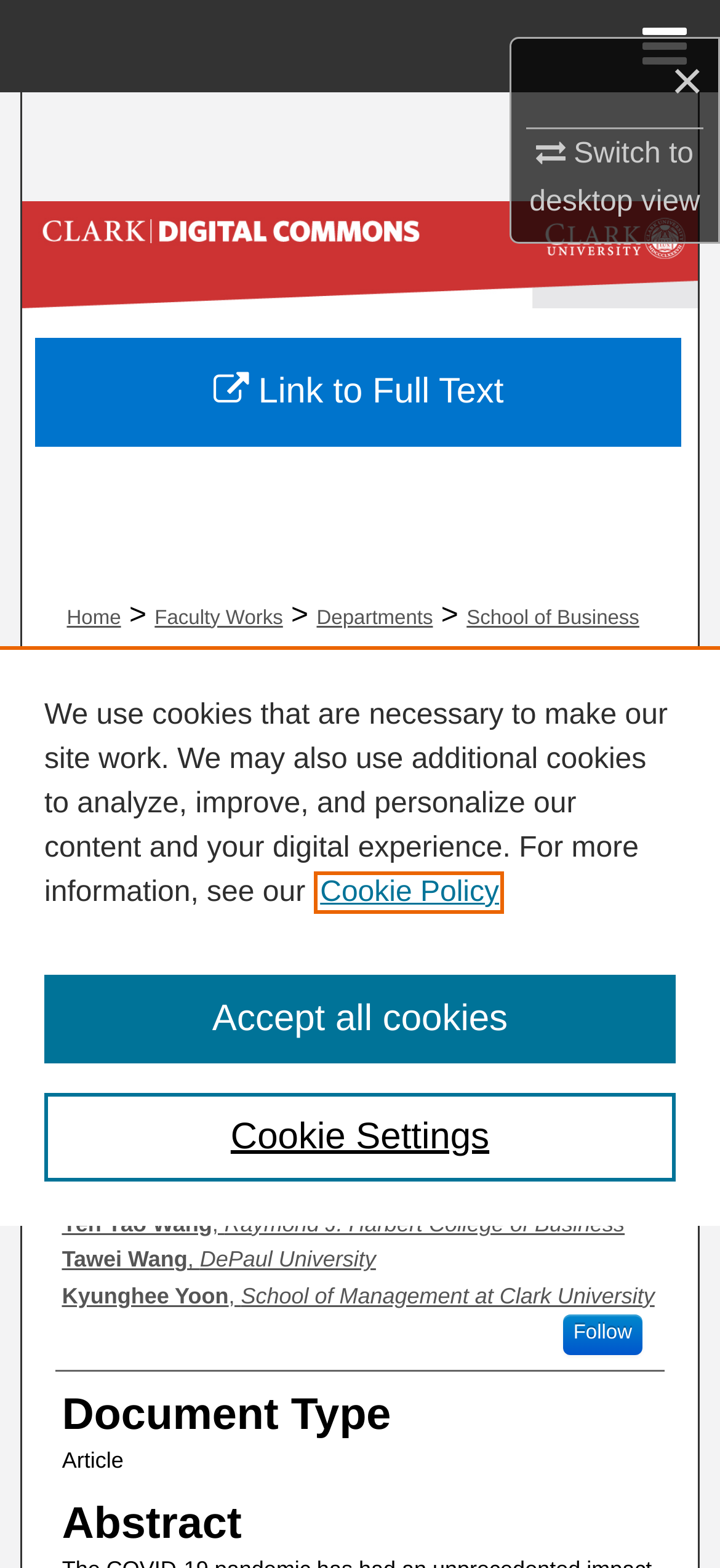Identify the bounding box coordinates for the region of the element that should be clicked to carry out the instruction: "View article by Yen Yao Wang". The bounding box coordinates should be four float numbers between 0 and 1, i.e., [left, top, right, bottom].

[0.086, 0.728, 0.868, 0.751]